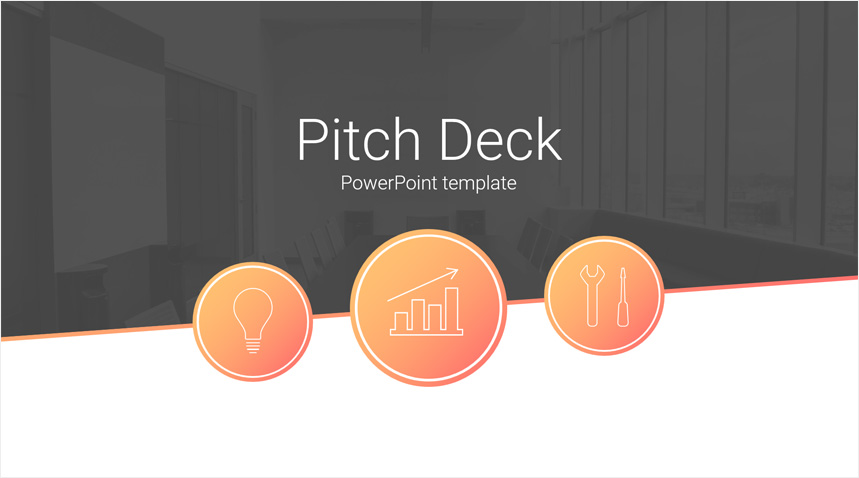Observe the image and answer the following question in detail: What does the light bulb icon represent?

The light bulb icon is one of the three circular icons beneath the title, and it symbolizes ideas and creativity, which are essential for business presentations and innovation.